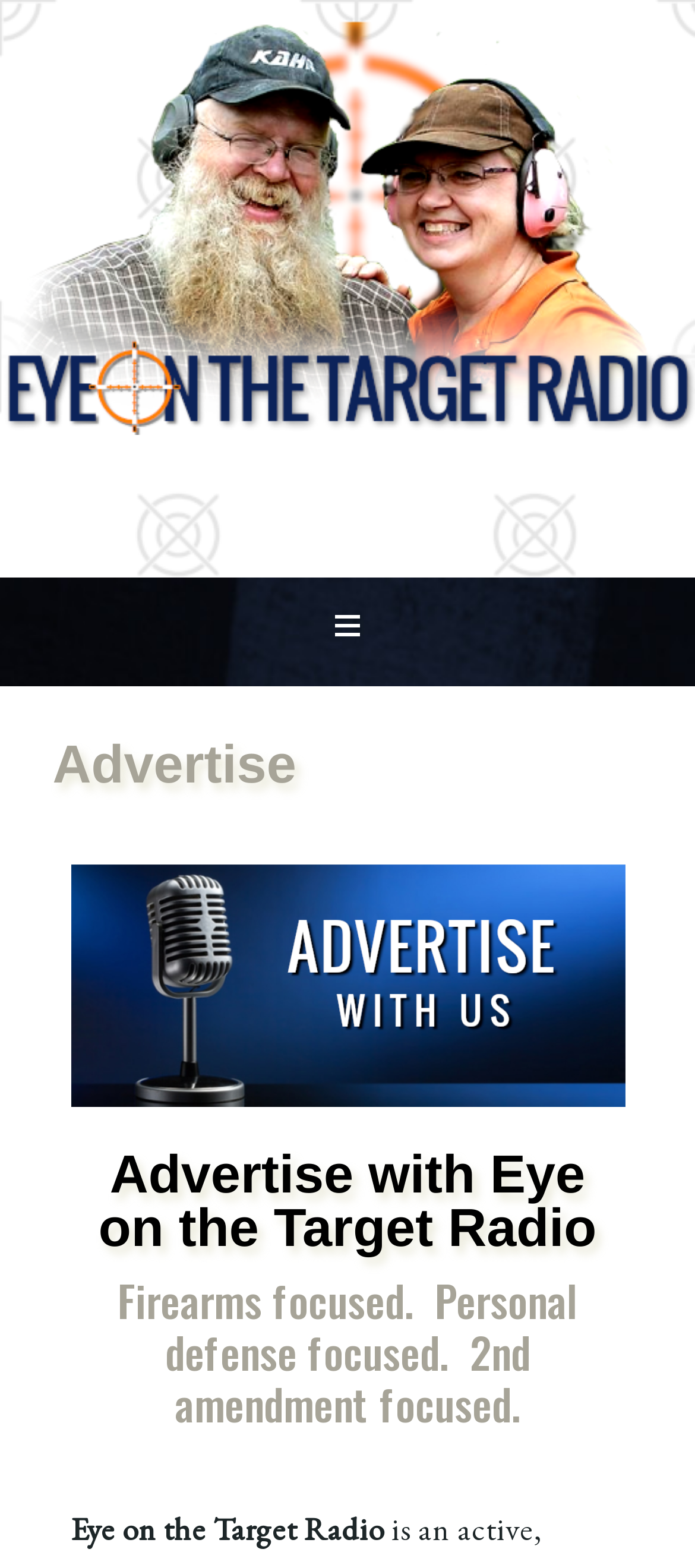Provide a thorough description of the webpage you see.

The webpage is titled "Advertise" and has a prominent link at the top, "Eye on the Target Radio", which spans the entire width of the page. Below this link, there is a main navigation section labeled "Main" that occupies a significant portion of the page. 

Within the navigation section, there are four headings stacked vertically. The first heading, also titled "Advertise", is positioned near the top of the navigation section. The second heading is empty, followed by a third heading that reads "Advertise with Eye on the Target Radio". The fourth heading is a descriptive paragraph that states "Firearms focused. Personal defense focused. 2nd amendment focused." There is also a fifth, empty heading at the bottom of the navigation section.